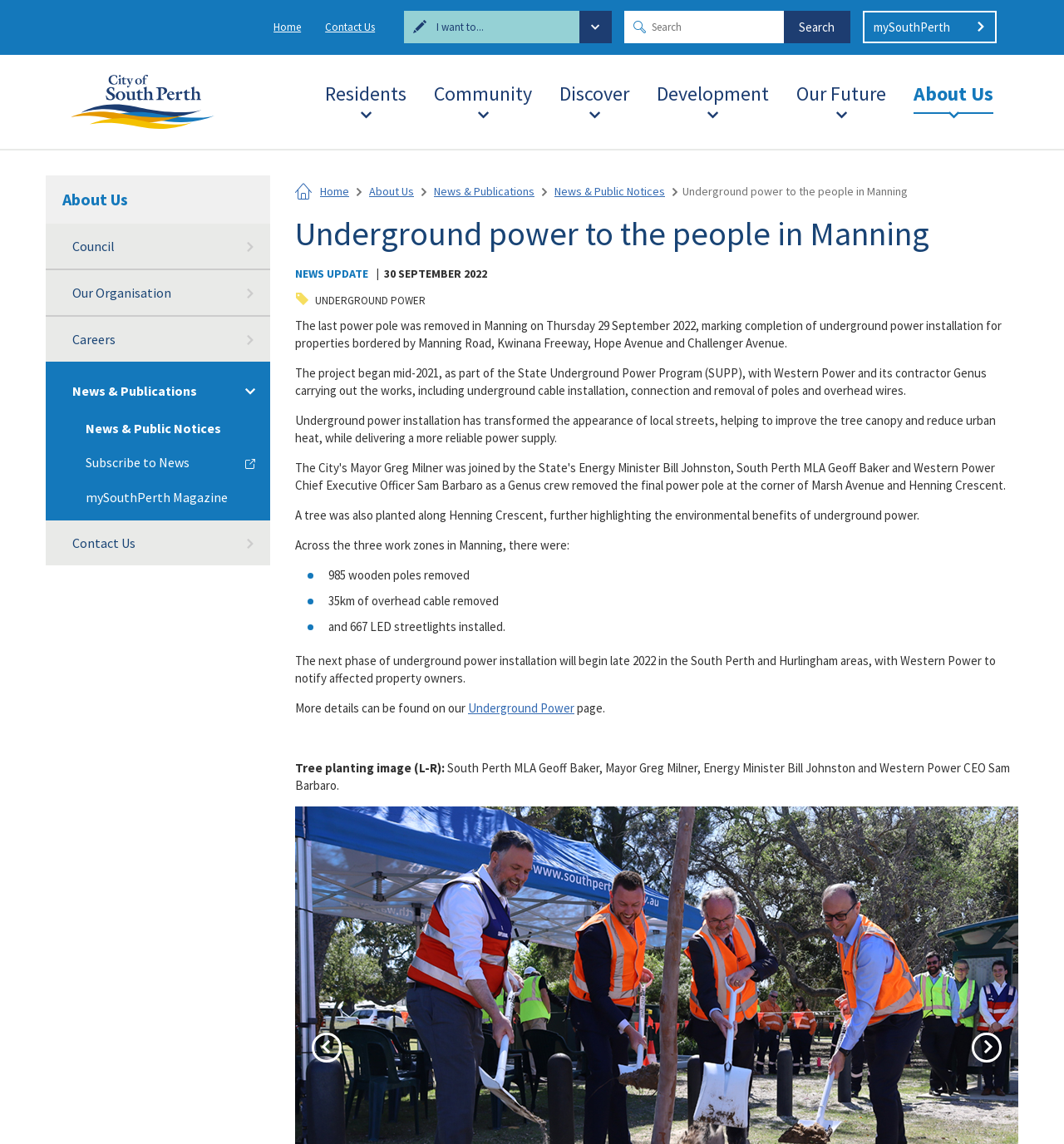Find the bounding box coordinates of the UI element according to this description: "Frank W. Crawford".

None